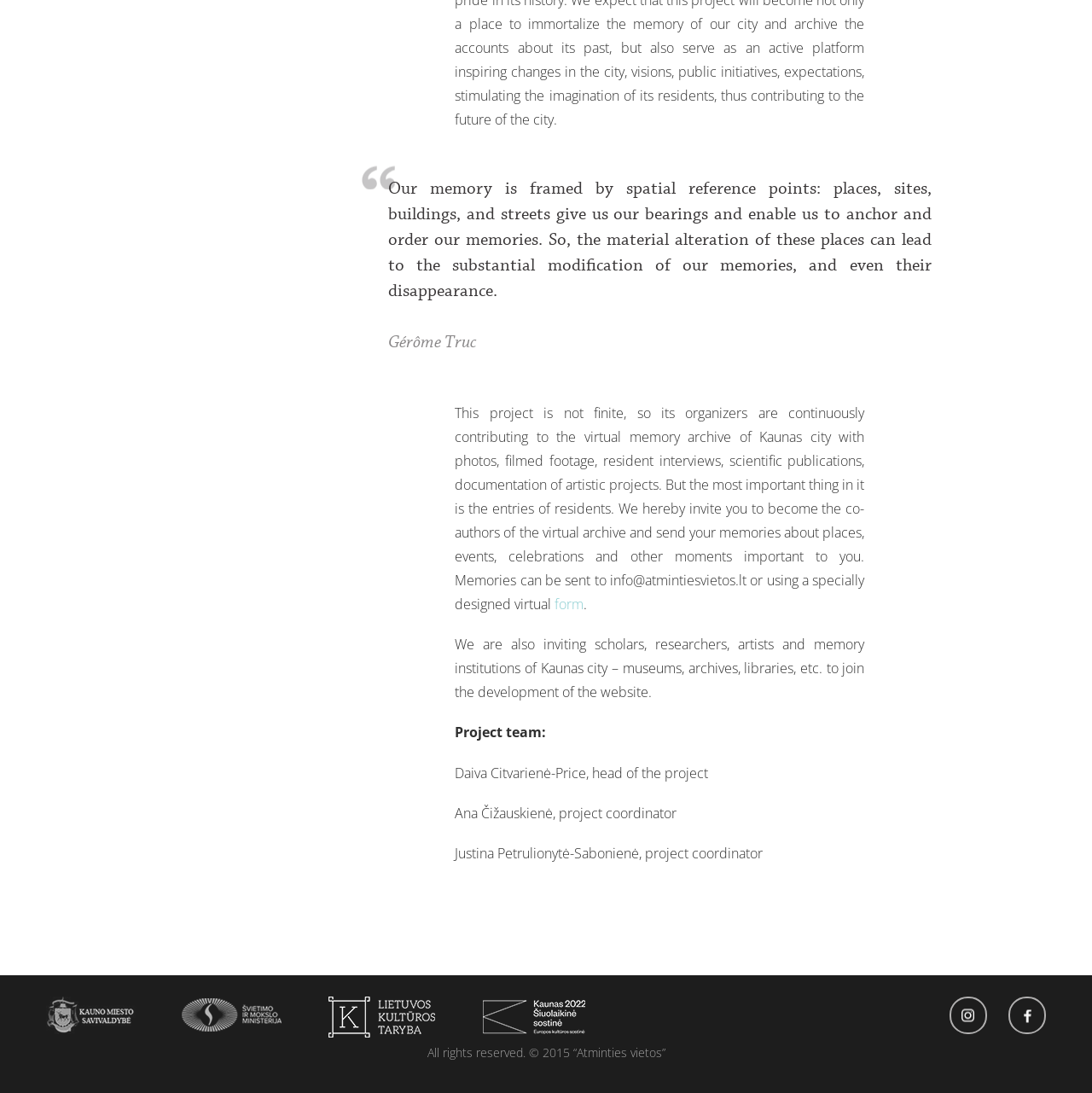From the element description form, predict the bounding box coordinates of the UI element. The coordinates must be specified in the format (top-left x, top-left y, bottom-right x, bottom-right y) and should be within the 0 to 1 range.

[0.508, 0.544, 0.535, 0.561]